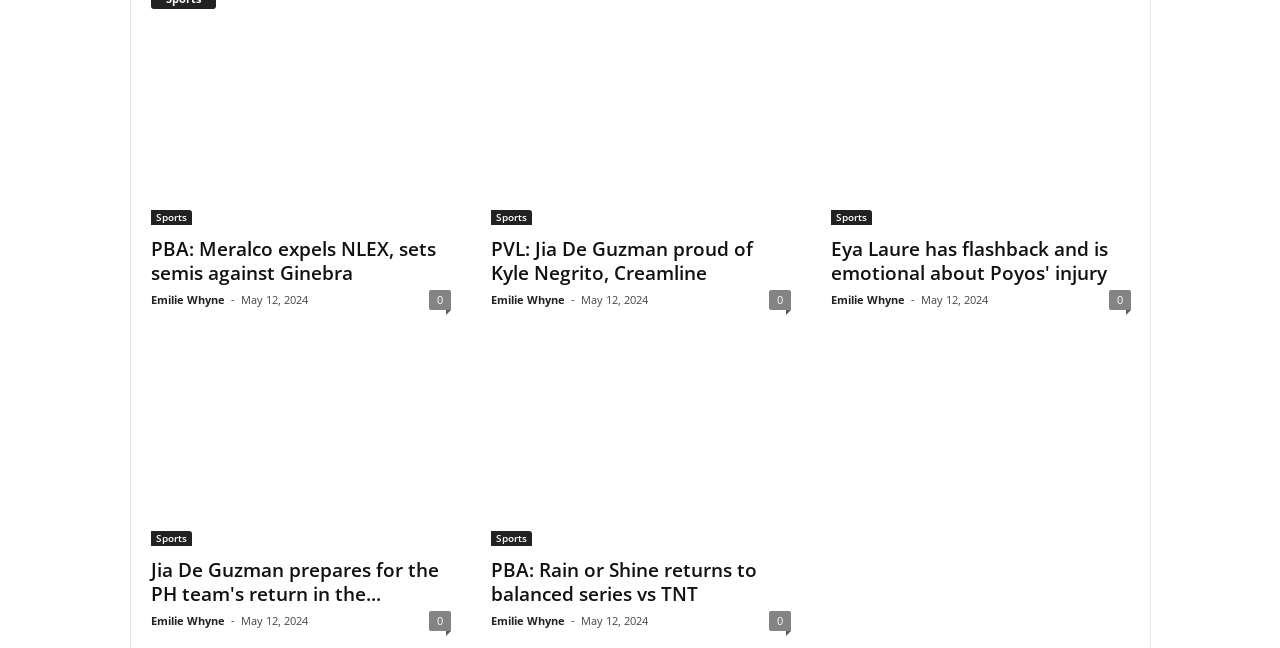Can you find the bounding box coordinates for the element that needs to be clicked to execute this instruction: "Read the news about PBA: Meralco expels NLEX, sets semis against Ginebra"? The coordinates should be given as four float numbers between 0 and 1, i.e., [left, top, right, bottom].

[0.118, 0.048, 0.352, 0.347]